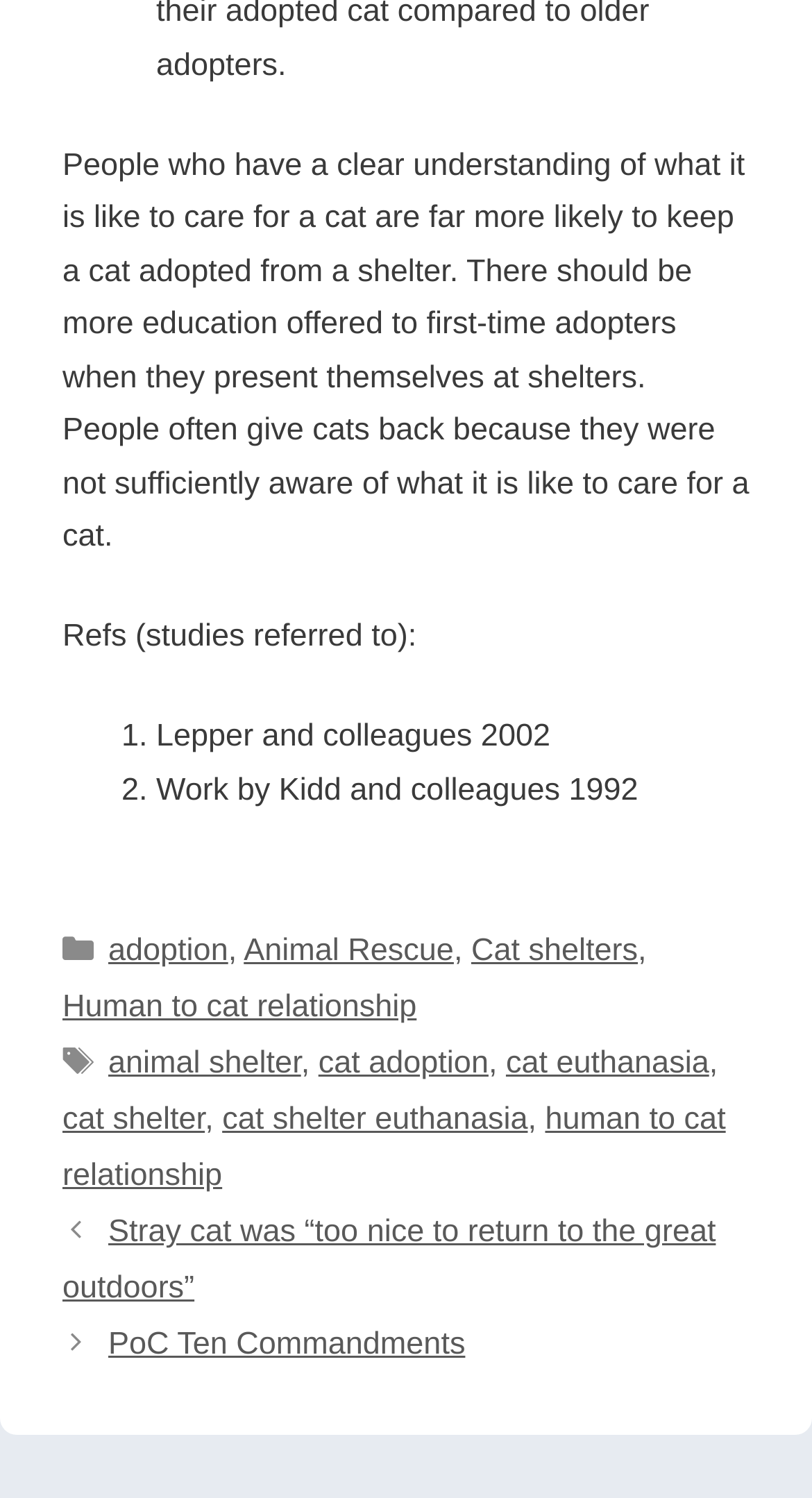What is the main topic of the article?
Refer to the image and give a detailed response to the question.

The main topic of the article can be inferred from the text content, which discusses the importance of education for first-time cat adopters and the consequences of lack of awareness about cat care. The text also provides references to studies, which further supports the topic of cat adoption.